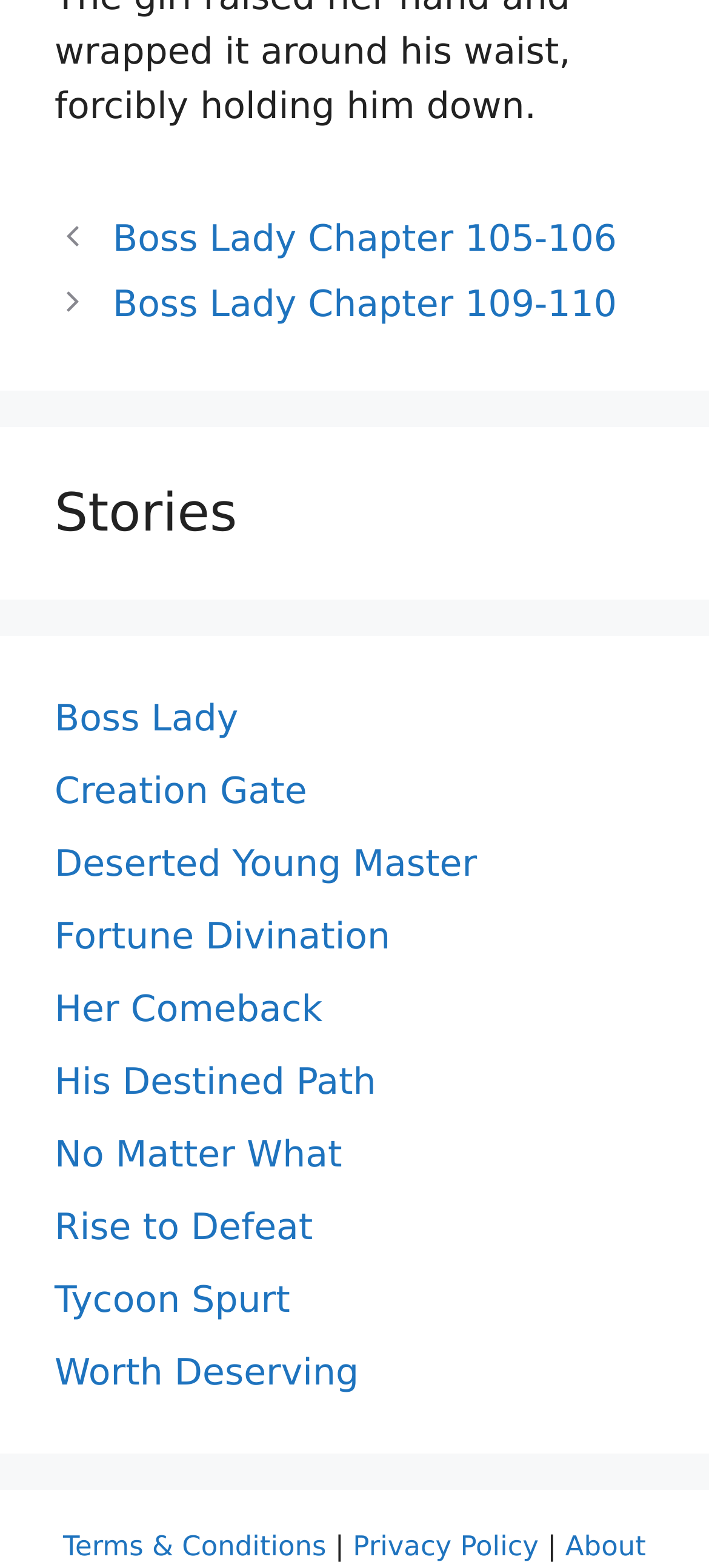Respond to the following question with a brief word or phrase:
How many links are there in the footer section?

3